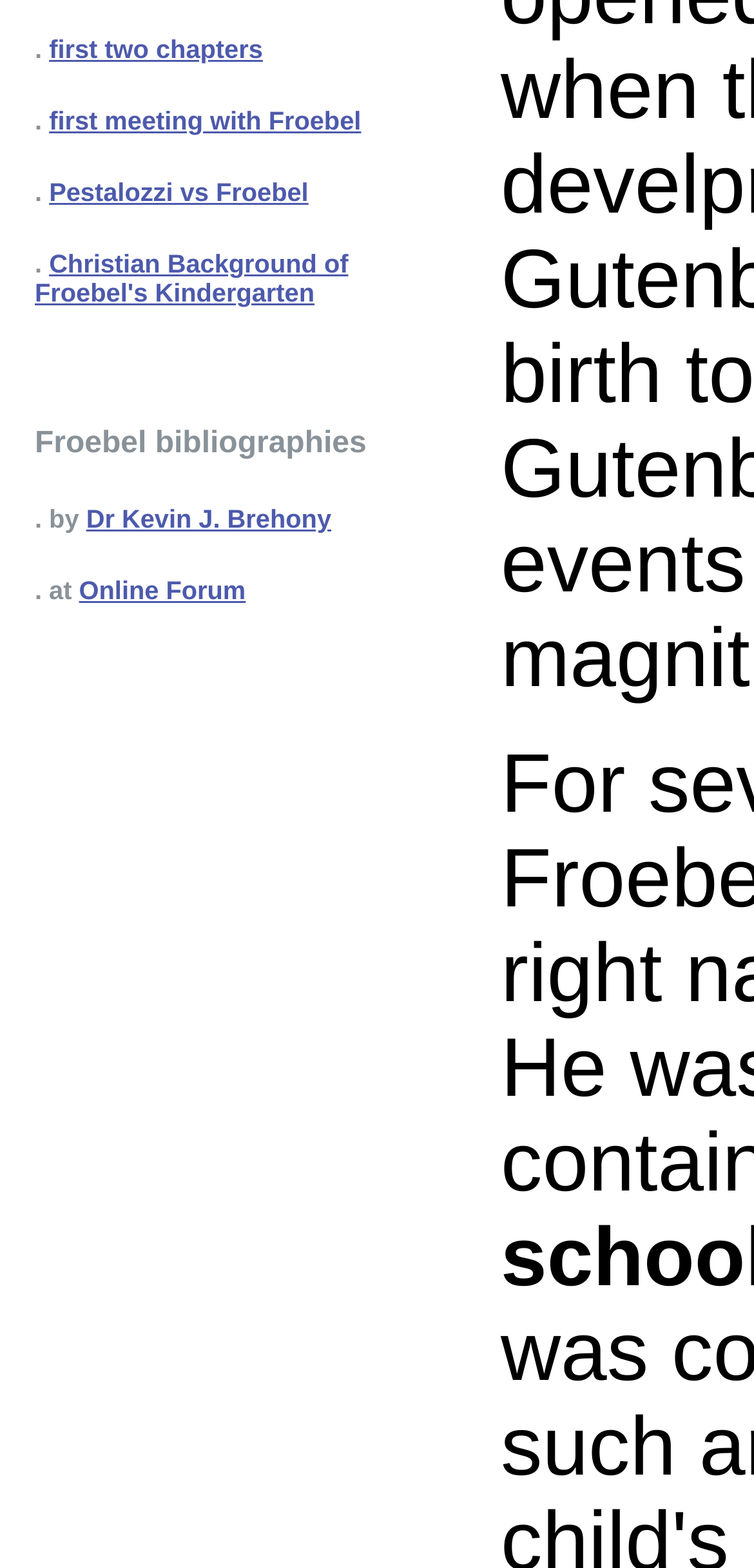Ascertain the bounding box coordinates for the UI element detailed here: "first two chapters". The coordinates should be provided as [left, top, right, bottom] with each value being a float between 0 and 1.

[0.065, 0.022, 0.349, 0.04]